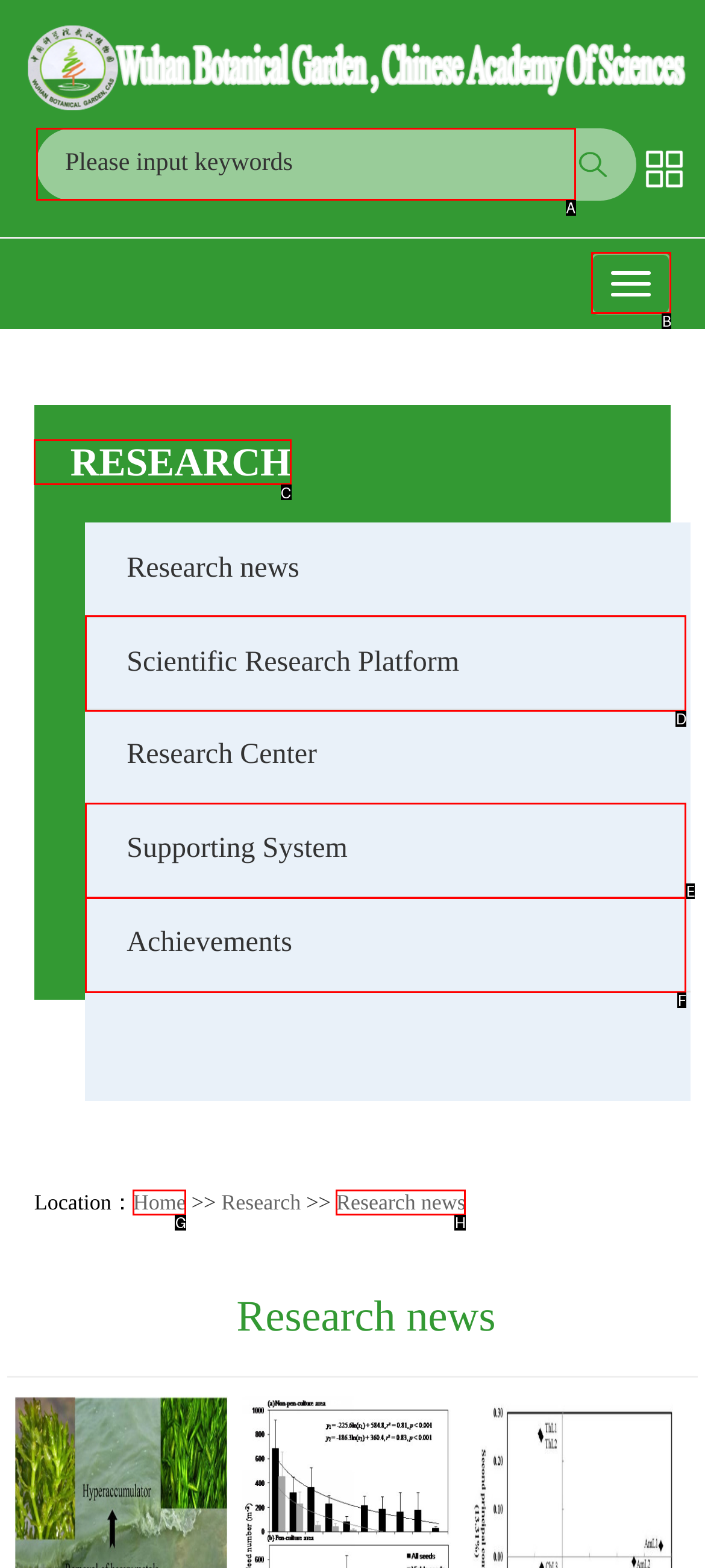Identify the HTML element you need to click to achieve the task: Toggle navigation. Respond with the corresponding letter of the option.

B